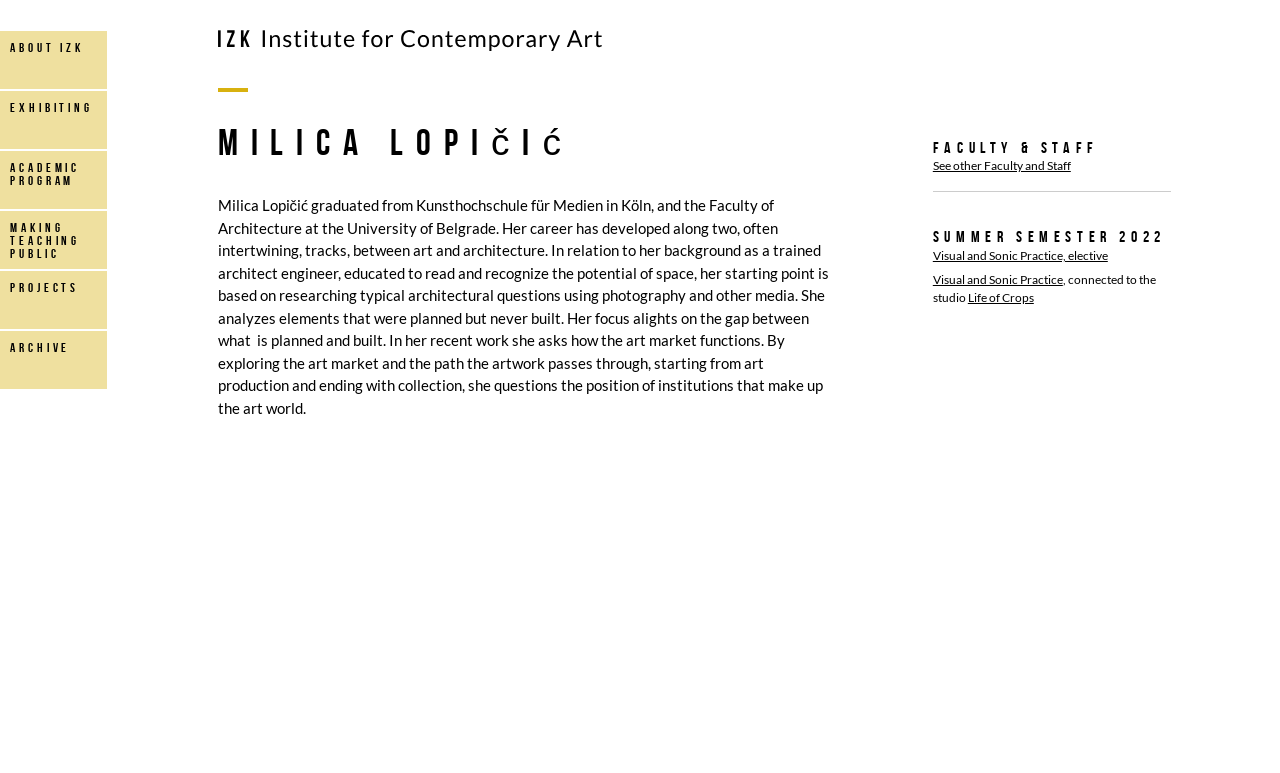What is the title of the course taught by Milica Lopičić?
Provide a concise answer using a single word or phrase based on the image.

Visual and Sonic Practice